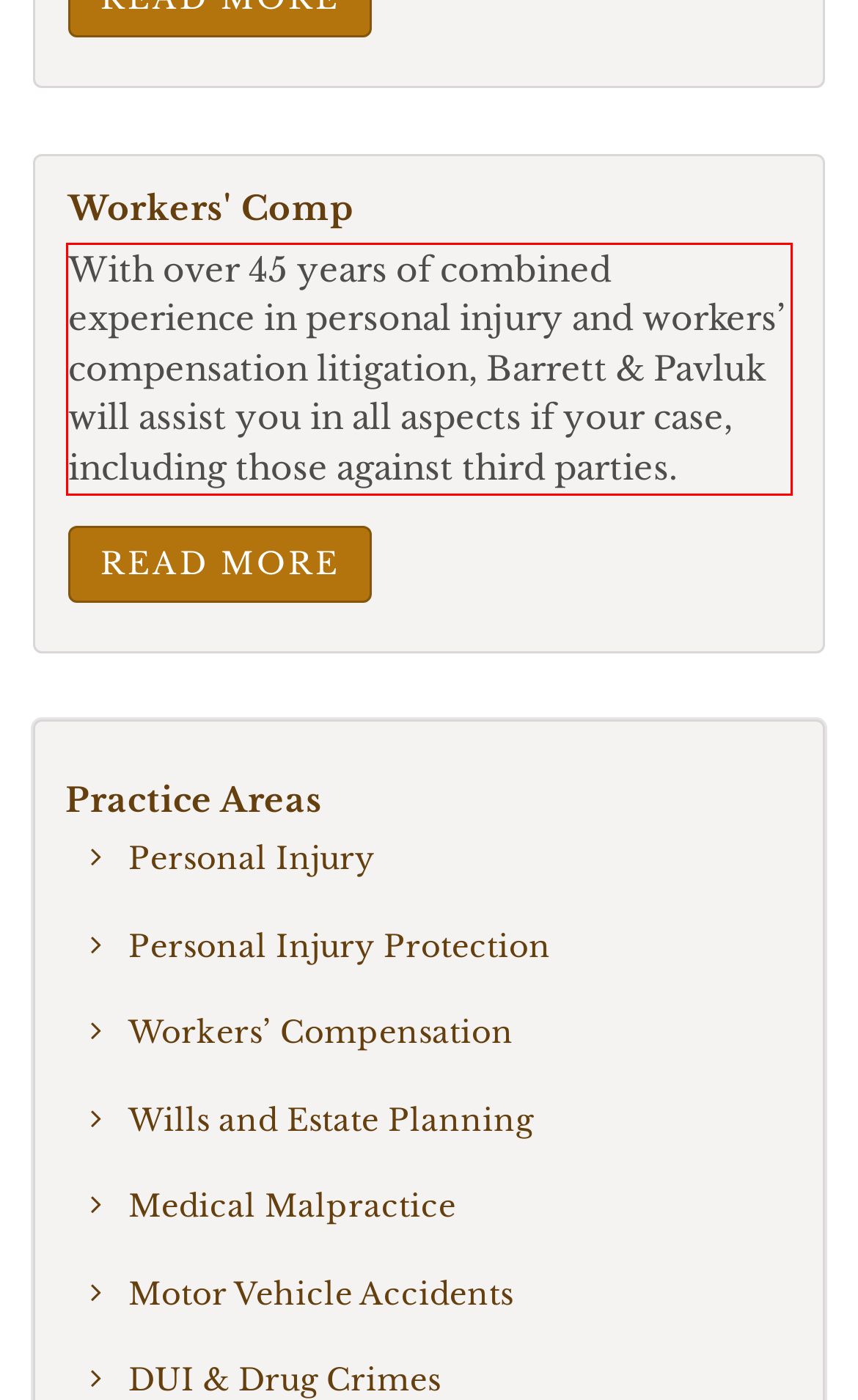Your task is to recognize and extract the text content from the UI element enclosed in the red bounding box on the webpage screenshot.

With over 45 years of combined experience in personal injury and workers’ compensation litigation, Barrett & Pavluk will assist you in all aspects if your case, including those against third parties.